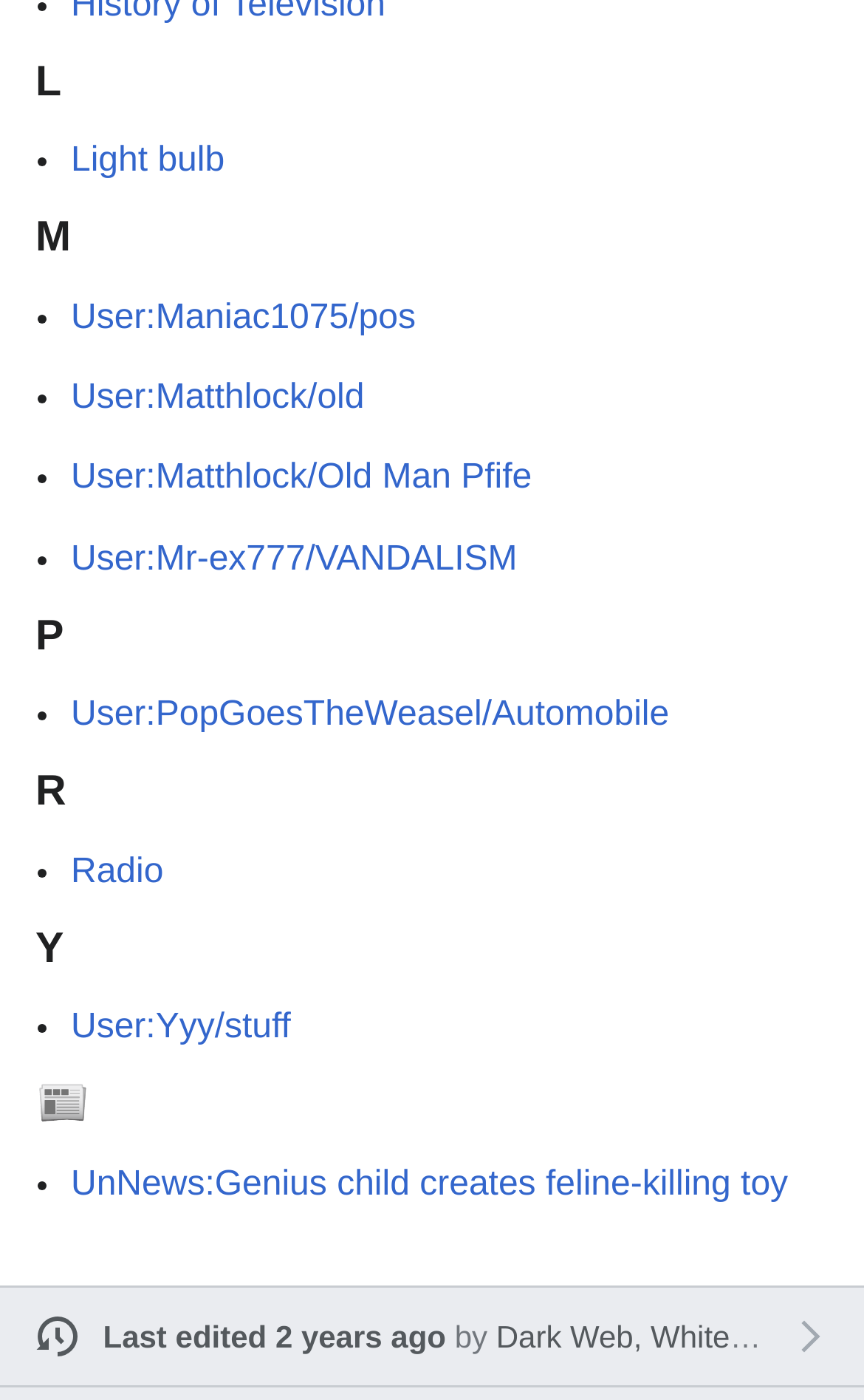Using the element description: "Dark Web, White Hat Bot", determine the bounding box coordinates for the specified UI element. The coordinates should be four float numbers between 0 and 1, [left, top, right, bottom].

[0.574, 0.942, 0.975, 0.967]